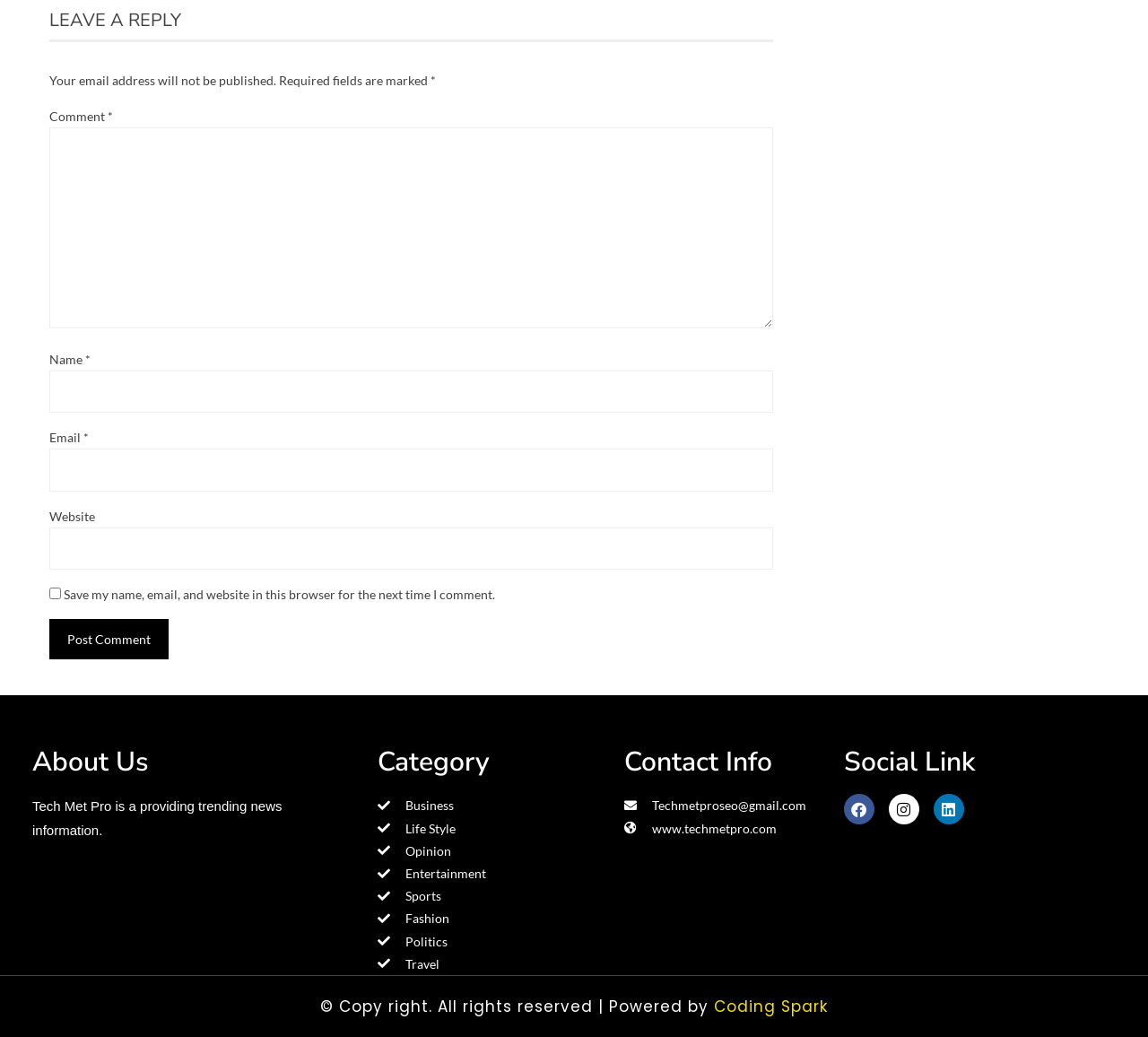Identify the bounding box coordinates of the area you need to click to perform the following instruction: "Contact via email".

[0.568, 0.769, 0.702, 0.784]